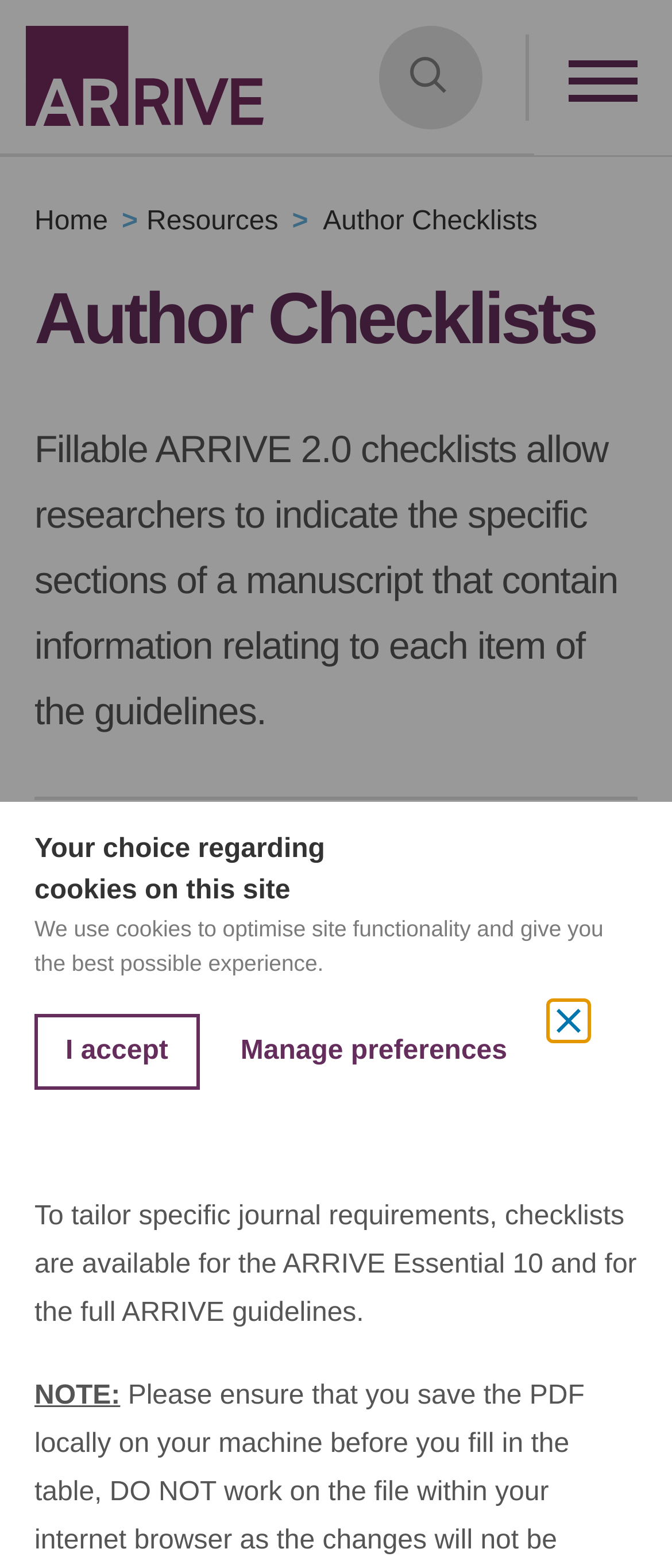Generate the text content of the main heading of the webpage.

Your choice regarding cookies on this site